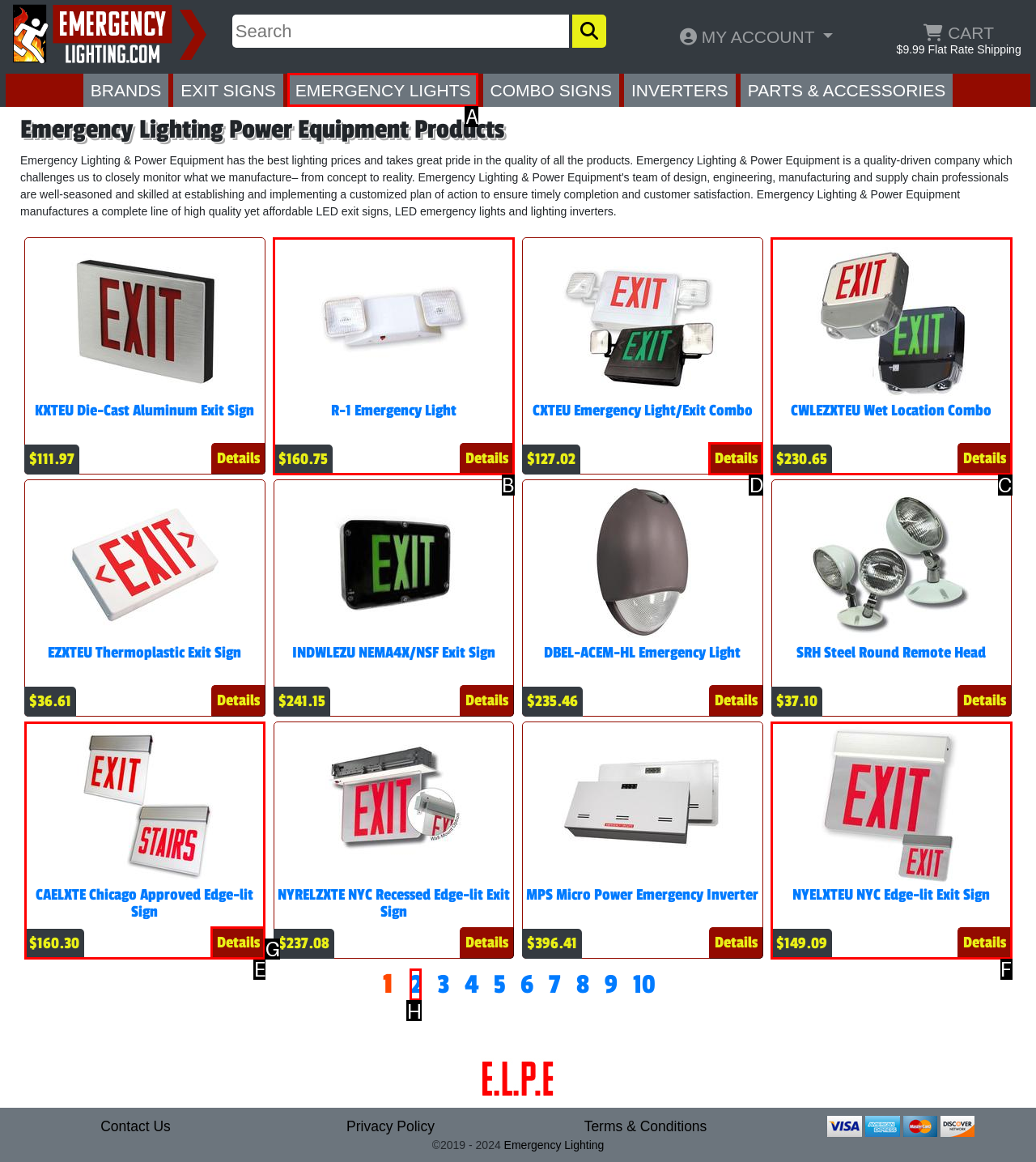Show which HTML element I need to click to perform this task: Go to page 2 Answer with the letter of the correct choice.

H